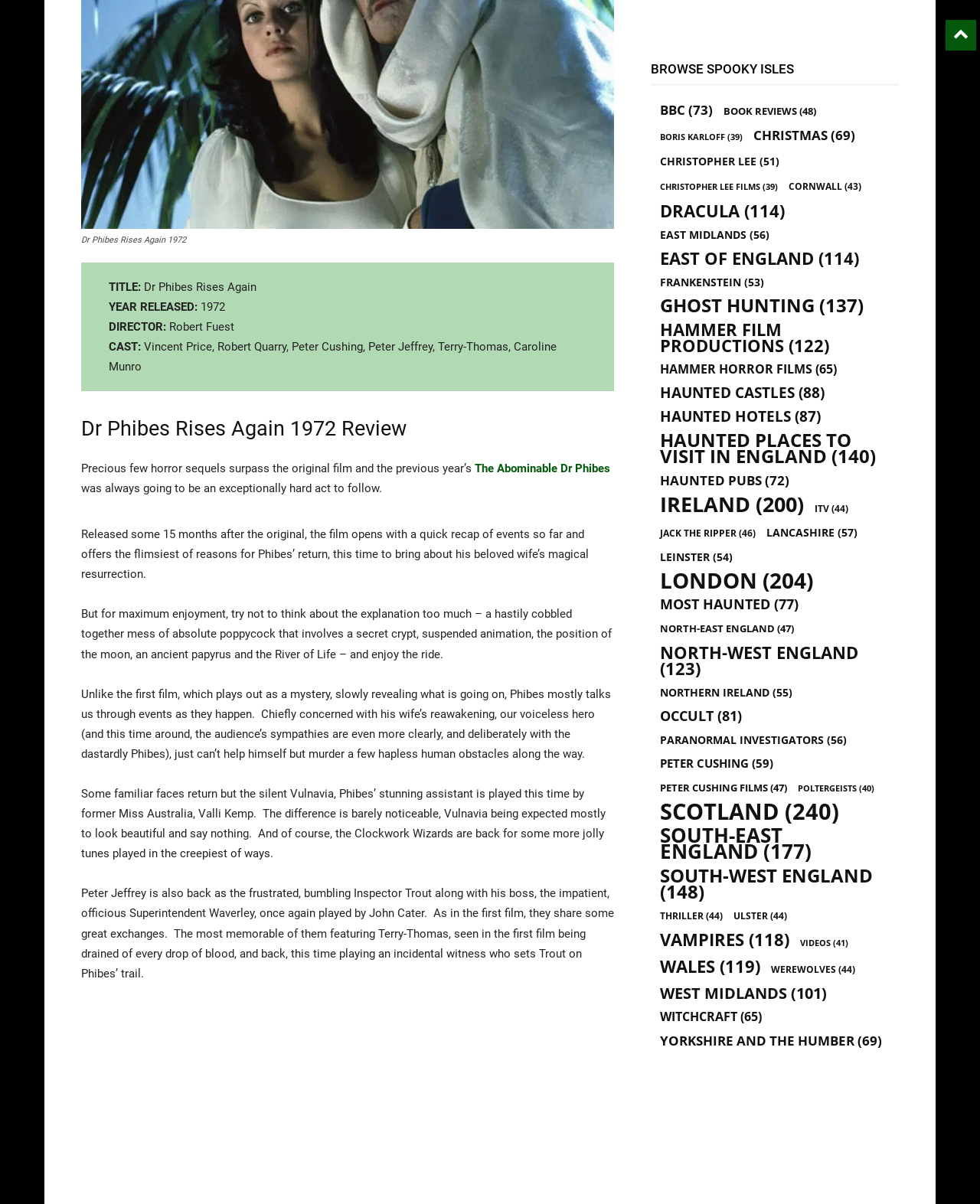Specify the bounding box coordinates of the area to click in order to execute this command: 'Learn about haunted castles'. The coordinates should consist of four float numbers ranging from 0 to 1, and should be formatted as [left, top, right, bottom].

[0.673, 0.32, 0.841, 0.333]